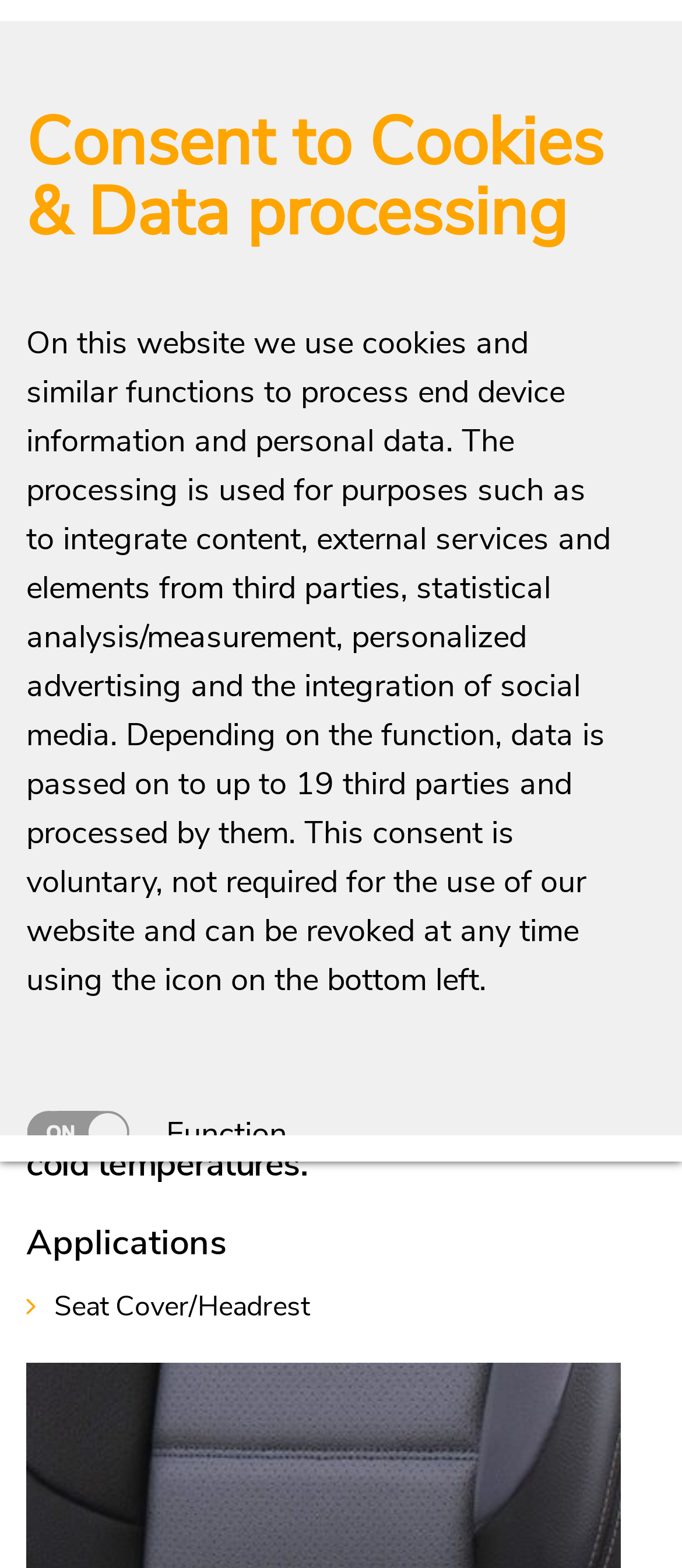Determine the coordinates of the bounding box for the clickable area needed to execute this instruction: "Go to the 'Home' page".

[0.038, 0.346, 0.149, 0.389]